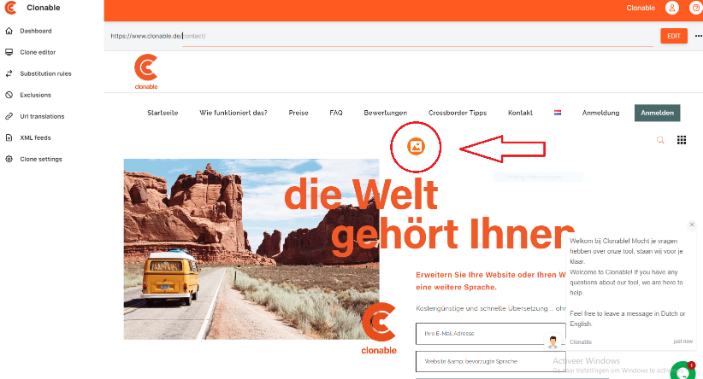Offer a comprehensive description of the image.

The image depicts a vibrant interface from the website "Clonable," showcasing a scenic landscape with a vintage yellow car driving through red rock formations. At the top, the navigation bar includes various links for easy access, while prominently featuring the Clonable logo. An emphasis is placed on modifying images, illustrated by an orange button with a camera icon, indicating functionality for replacing images directly within the website's editing features. Beneath the visual, the text "die Welt gehört Ihnen" (meaning "the world belongs to you") suggests a personal connection and empowerment for the user. This interface promotes the ease of customizing content and emphasizes the tool’s user-friendly aspects, inviting visitors to explore its offerings further.